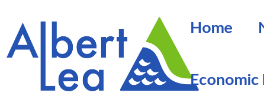What does the stylized green triangle symbolize?
Answer the question with a detailed and thorough explanation.

According to the caption, the stylized green triangle is a design element in the logo that represents growth and nature, highlighting the city's connection to the natural environment.